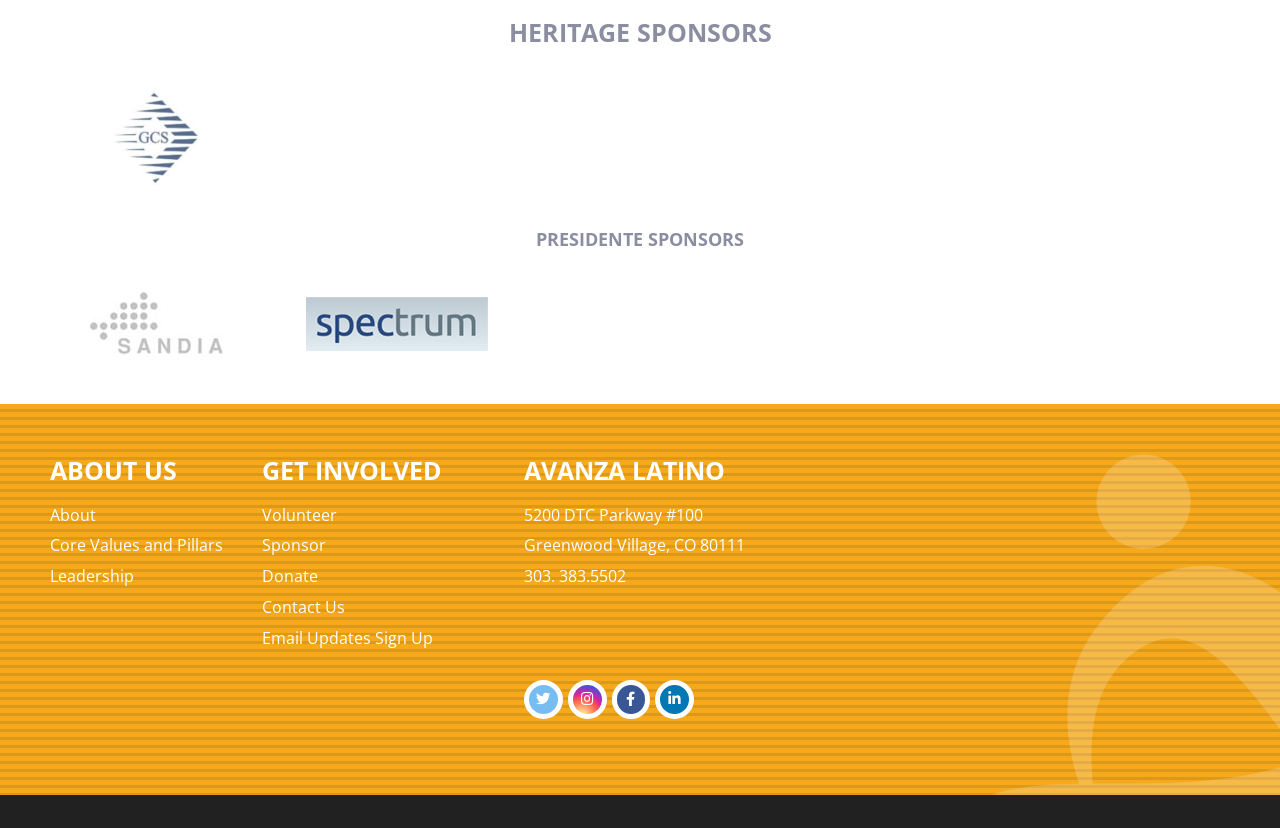Identify the bounding box coordinates of the clickable section necessary to follow the following instruction: "View SANDIA Marketing & Advertising". The coordinates should be presented as four float numbers from 0 to 1, i.e., [left, top, right, bottom].

[0.064, 0.416, 0.181, 0.445]